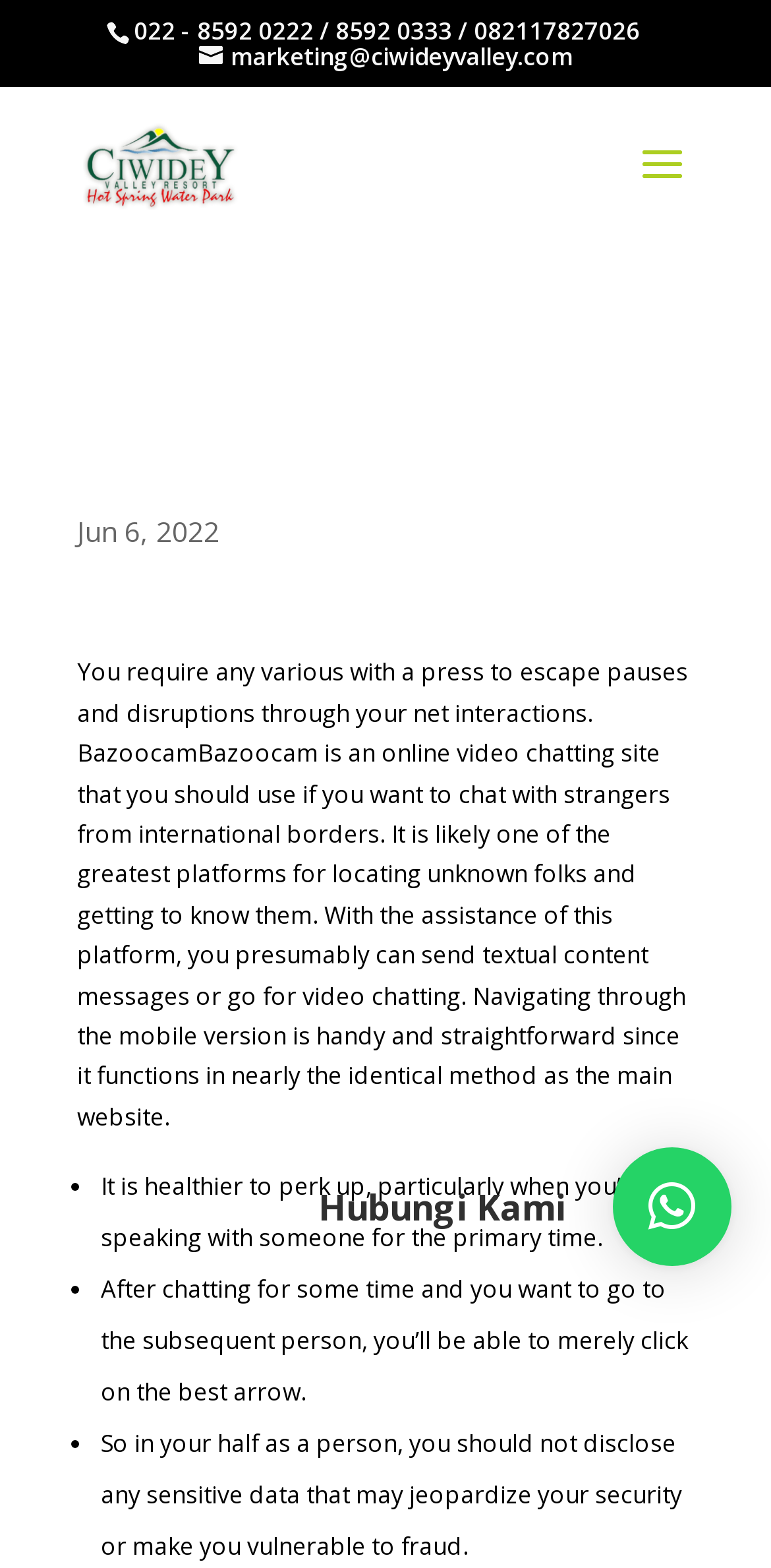Offer an extensive depiction of the webpage and its key elements.

The webpage is about a Shagle evaluation, specifically related to Ciwidey Valley Resort. At the top, there is a phone number and an email address, "marketing@ciwideyvalley.com", which is a link. Below the email address, there is a link to "Ciwidey Valley Resort" accompanied by an image with the same name.

The main content of the webpage is divided into sections. The first section has a heading "Shagle Evaluation" and a date "Jun 6, 2022" below it. Following the date, there is a block of text that describes Bazoocam, an online video chatting site that allows users to chat with strangers from international borders. The text explains the features and benefits of using the platform.

Below the descriptive text, there is a list of three points, each marked with a bullet point. The first point advises users to be cautious when speaking with someone for the first time. The second point explains how to navigate to the next person after chatting for some time. The third point warns users not to disclose sensitive information that may compromise their security.

At the bottom right of the webpage, there is a button labeled "× Hubungi Kami", which translates to "× Contact Us".